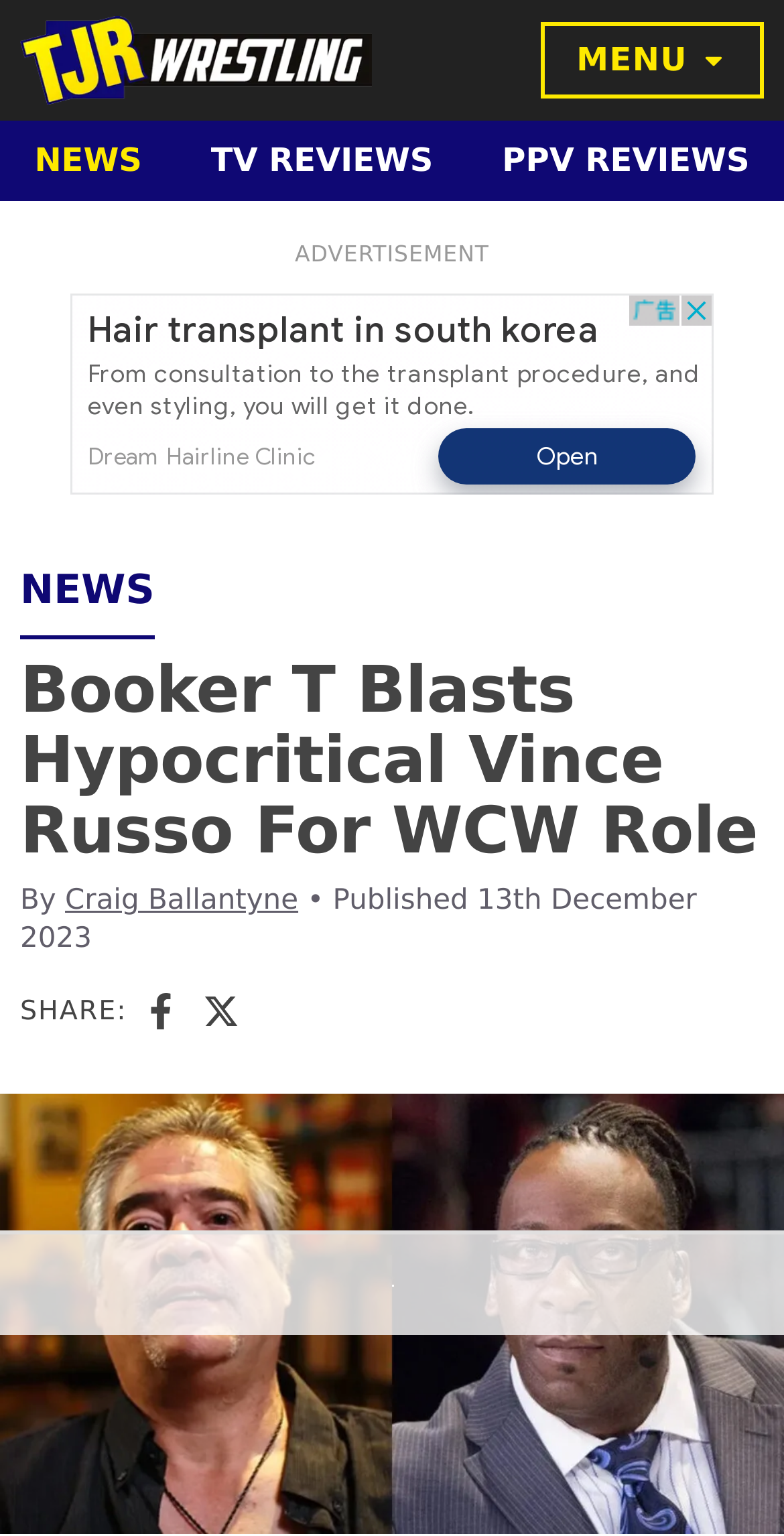Using the description "X", predict the bounding box of the relevant HTML element.

[0.26, 0.552, 0.306, 0.577]